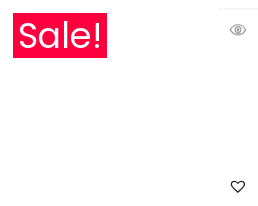What is the purpose of the 'Sale!' announcement?
Please provide a comprehensive answer based on the information in the image.

The 'Sale!' announcement is designed to capture attention and convey urgency, drawing potential customers' interest towards current promotions or discounts.